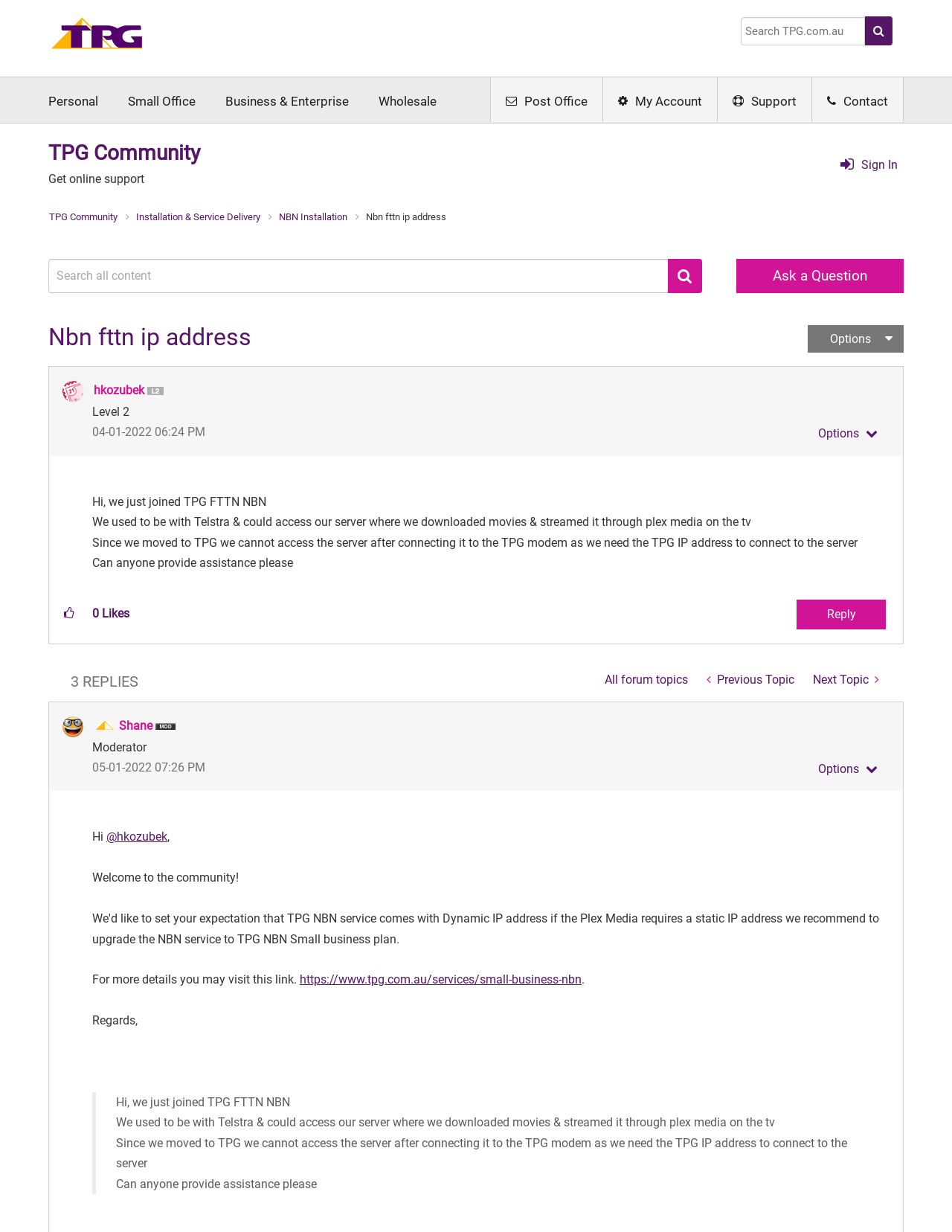Find the bounding box coordinates of the area to click in order to follow the instruction: "Sign in".

[0.875, 0.125, 0.913, 0.144]